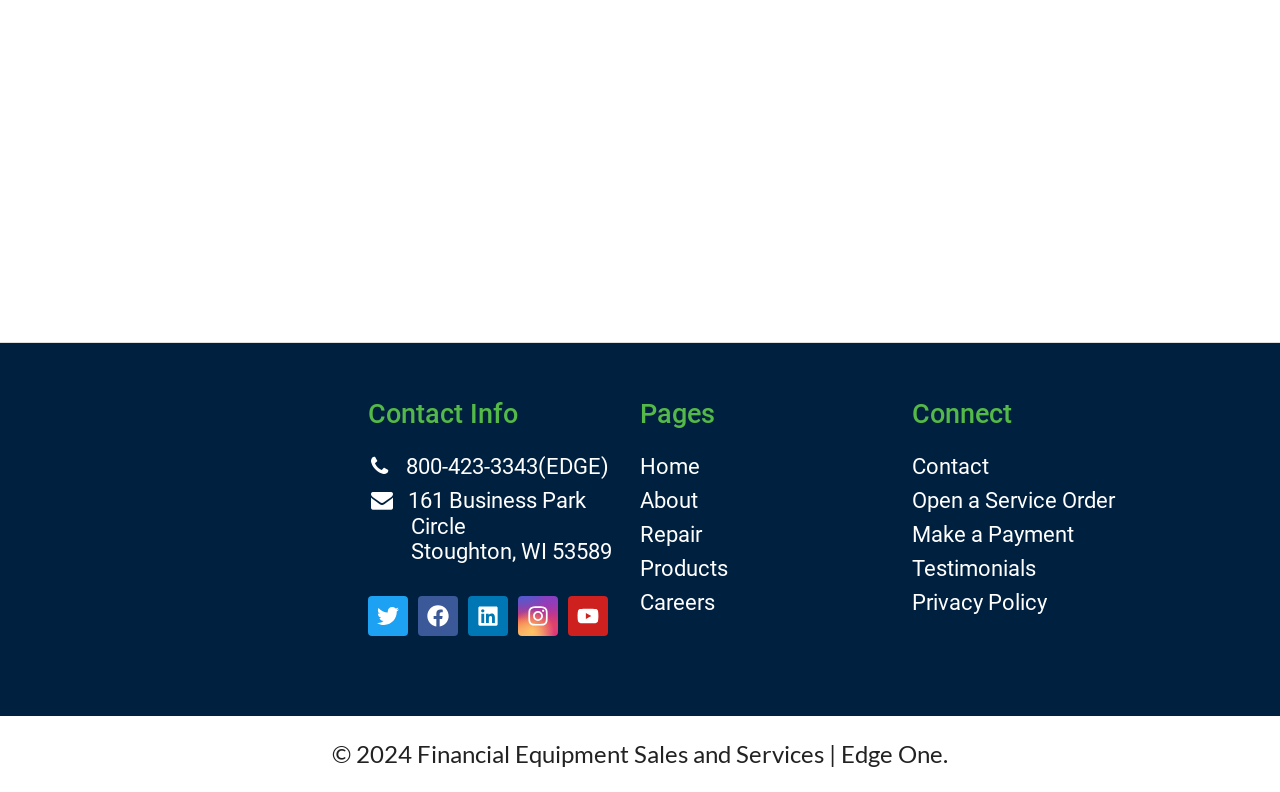Please identify the bounding box coordinates of the element that needs to be clicked to execute the following command: "Go to Home page". Provide the bounding box using four float numbers between 0 and 1, formatted as [left, top, right, bottom].

[0.5, 0.573, 0.547, 0.605]